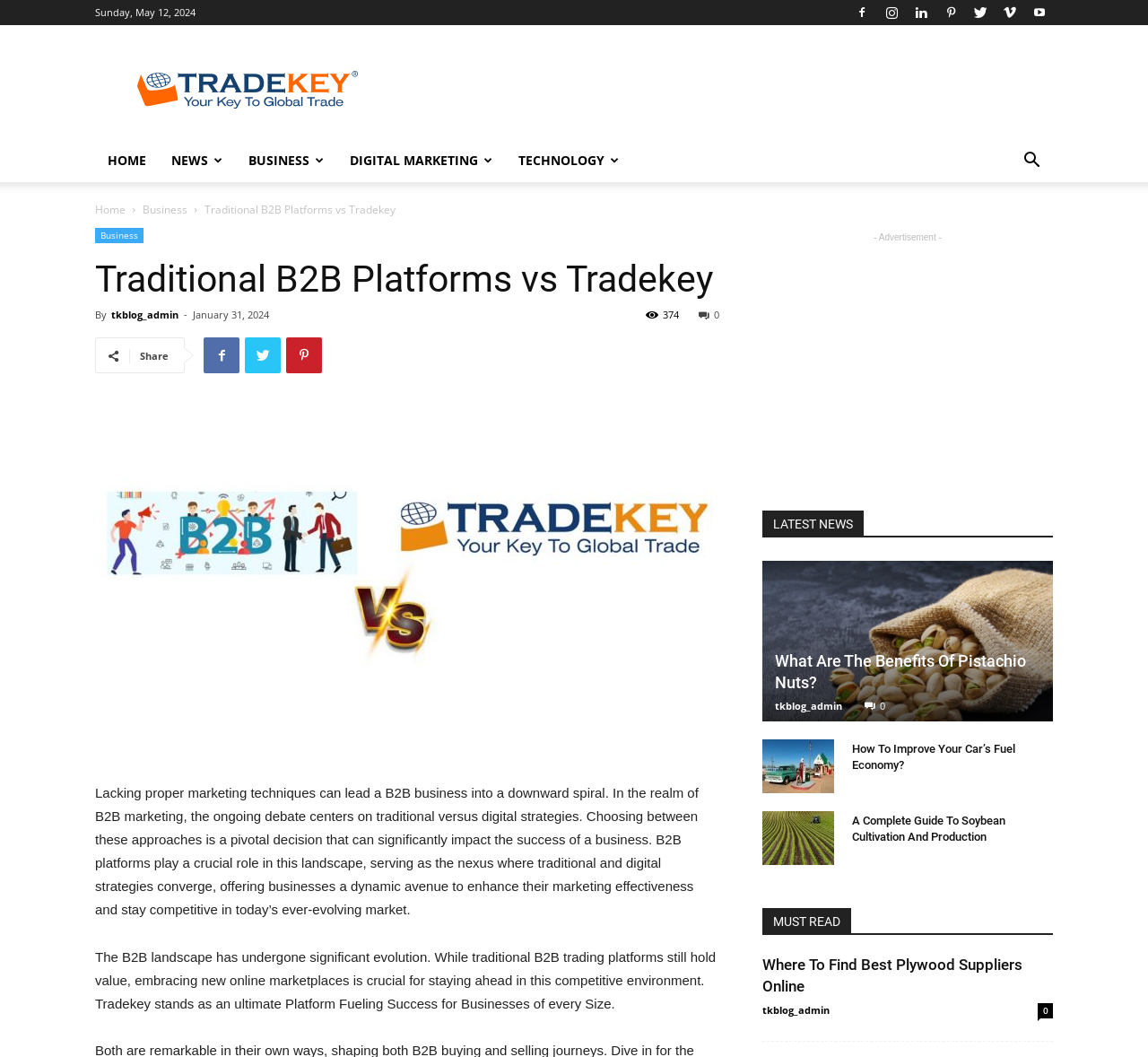Using the provided description alt="B2B platforms", find the bounding box coordinates for the UI element. Provide the coordinates in (top-left x, top-left y, bottom-right x, bottom-right y) format, ensuring all values are between 0 and 1.

[0.083, 0.385, 0.627, 0.717]